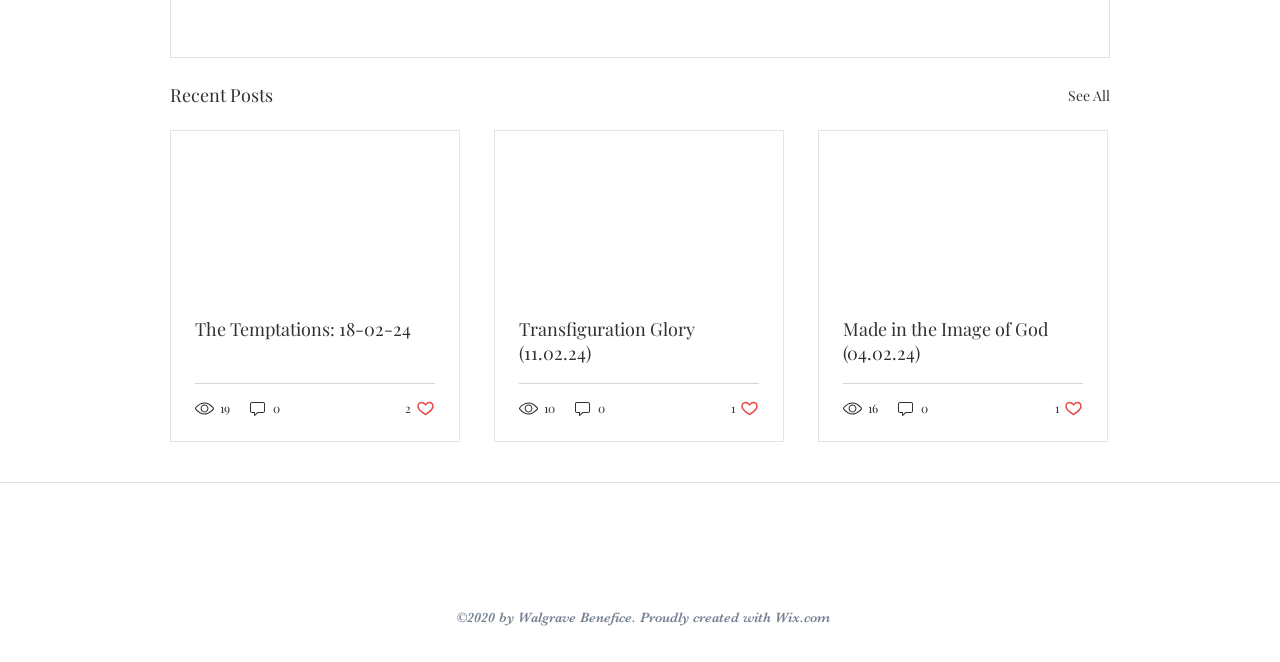Determine the bounding box coordinates for the clickable element required to fulfill the instruction: "Share on Facebook". Provide the coordinates as four float numbers between 0 and 1, i.e., [left, top, right, bottom].

[0.467, 0.819, 0.483, 0.849]